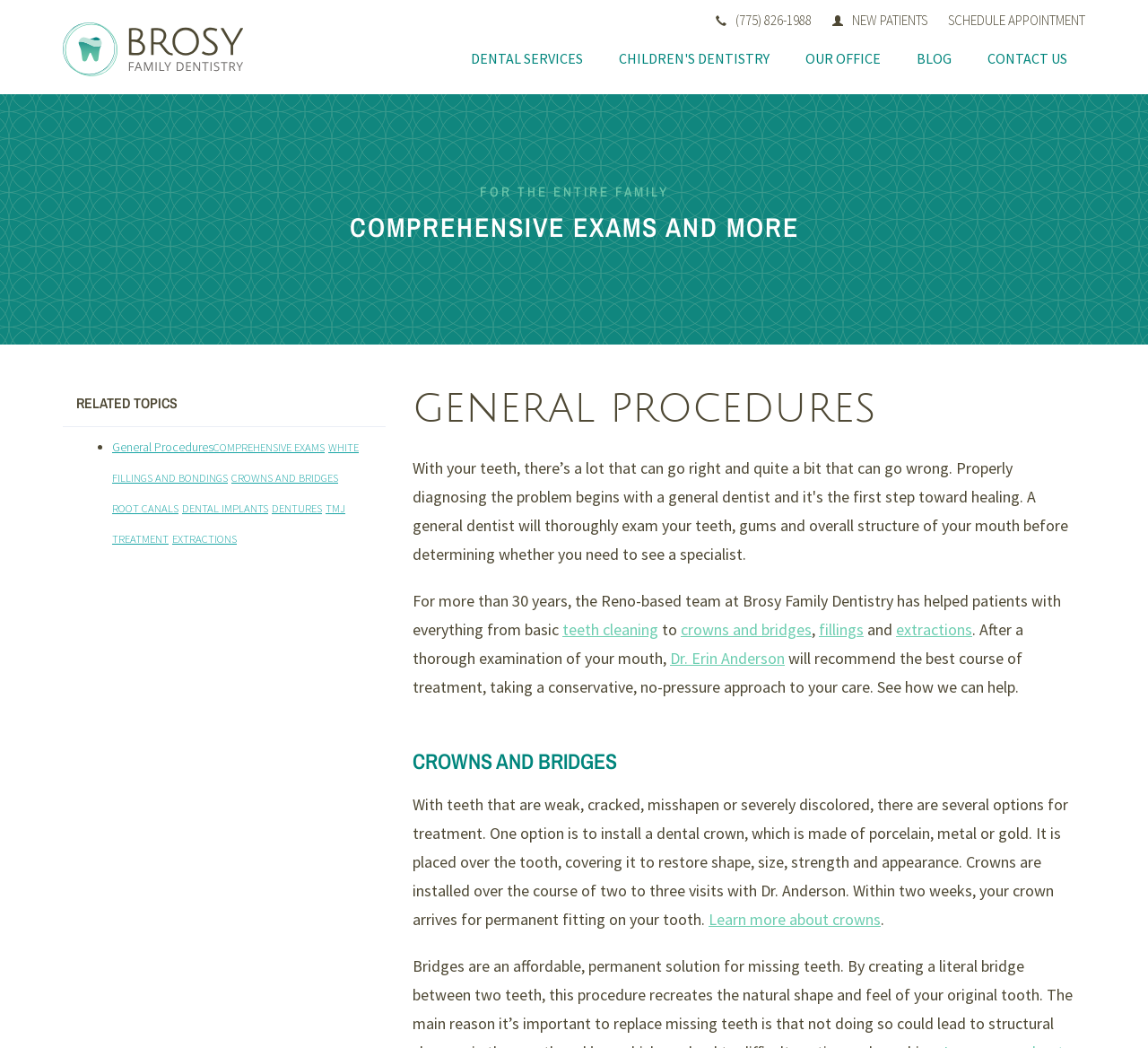Highlight the bounding box coordinates of the element that should be clicked to carry out the following instruction: "Read about children's dentistry". The coordinates must be given as four float numbers ranging from 0 to 1, i.e., [left, top, right, bottom].

[0.527, 0.043, 0.682, 0.068]